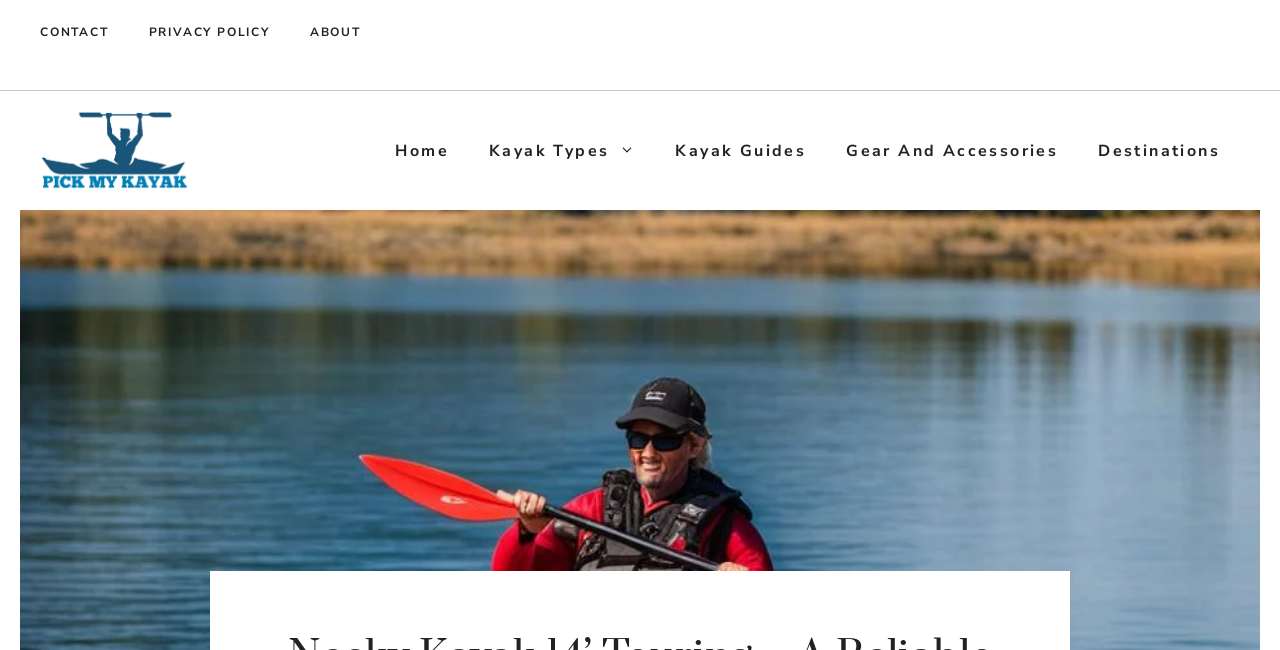Can you find the bounding box coordinates for the element to click on to achieve the instruction: "go to contact page"?

[0.031, 0.035, 0.085, 0.063]